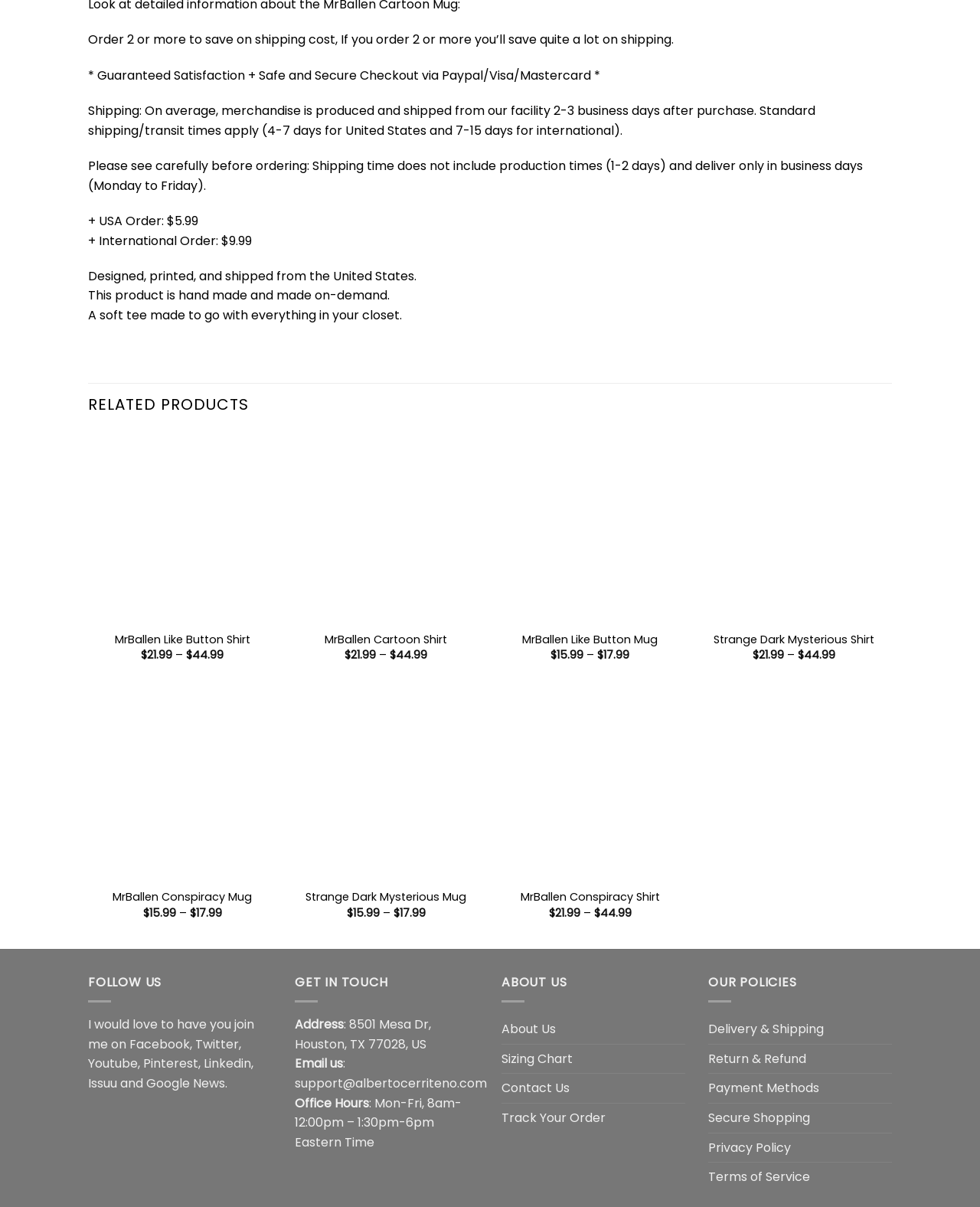Locate the UI element described as follows: "aria-label="MrBallen Conspiracy Shirt"". Return the bounding box coordinates as four float numbers between 0 and 1 in the order [left, top, right, bottom].

[0.506, 0.573, 0.698, 0.729]